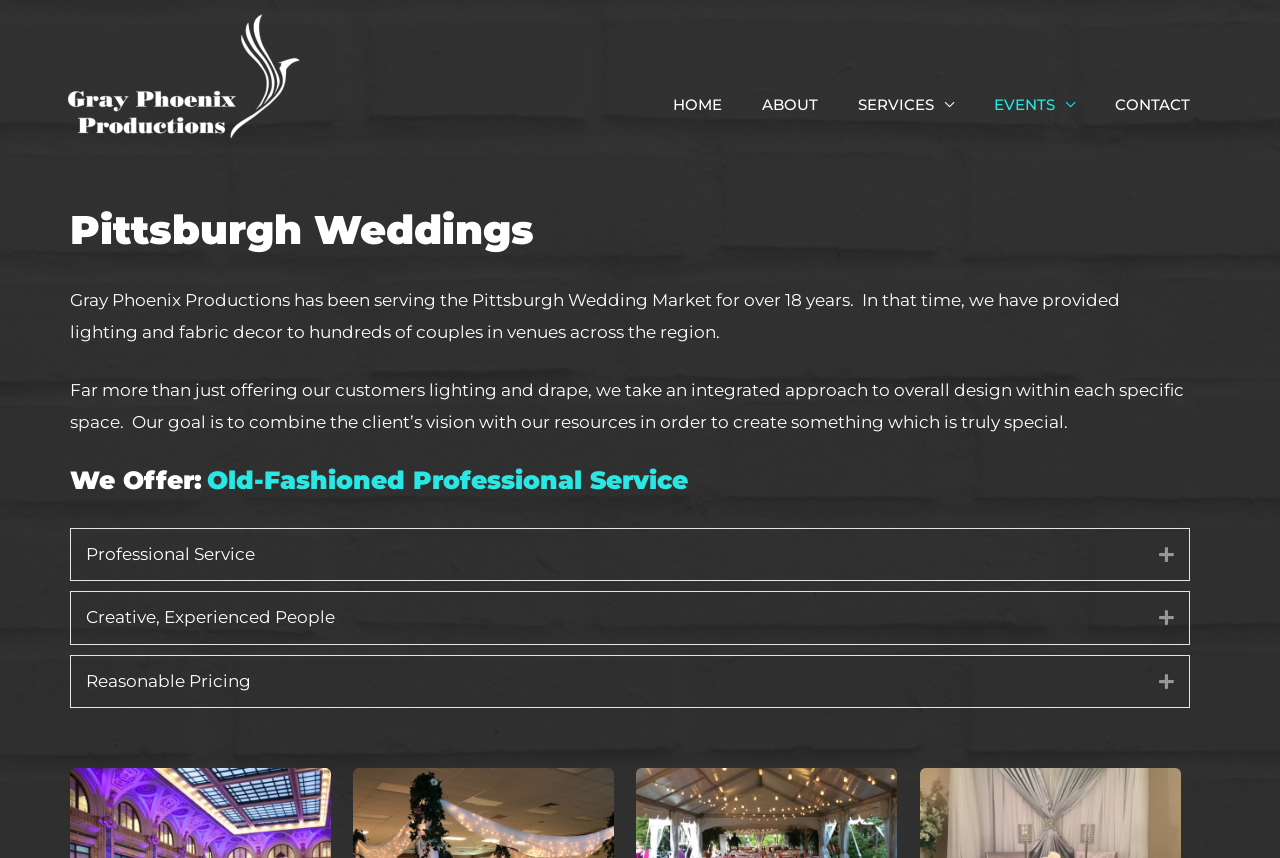Specify the bounding box coordinates of the area to click in order to execute this command: 'Click on HOME'. The coordinates should consist of four float numbers ranging from 0 to 1, and should be formatted as [left, top, right, bottom].

[0.51, 0.058, 0.58, 0.186]